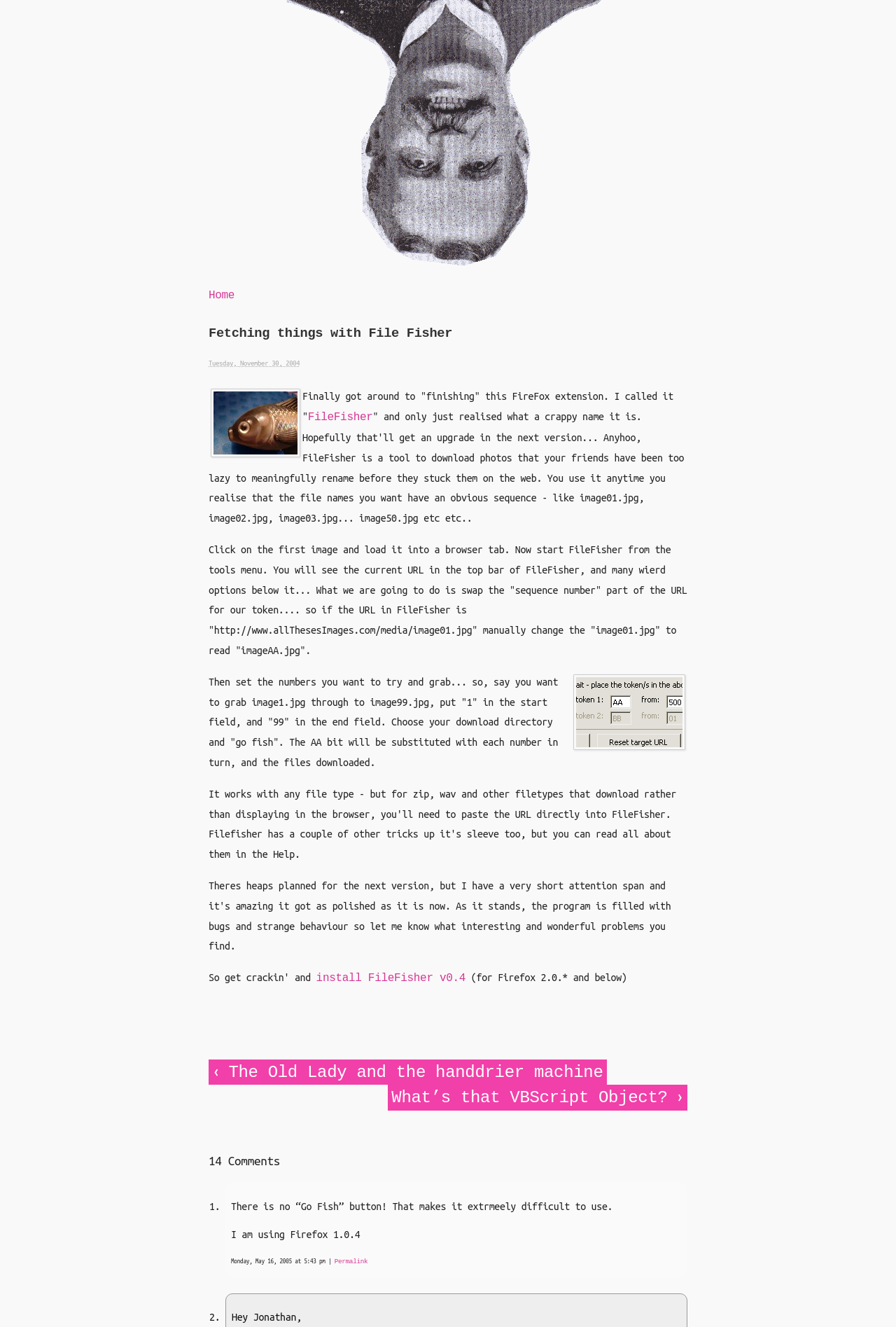Find the bounding box of the web element that fits this description: "Fetching things with File Fisher".

[0.233, 0.246, 0.506, 0.257]